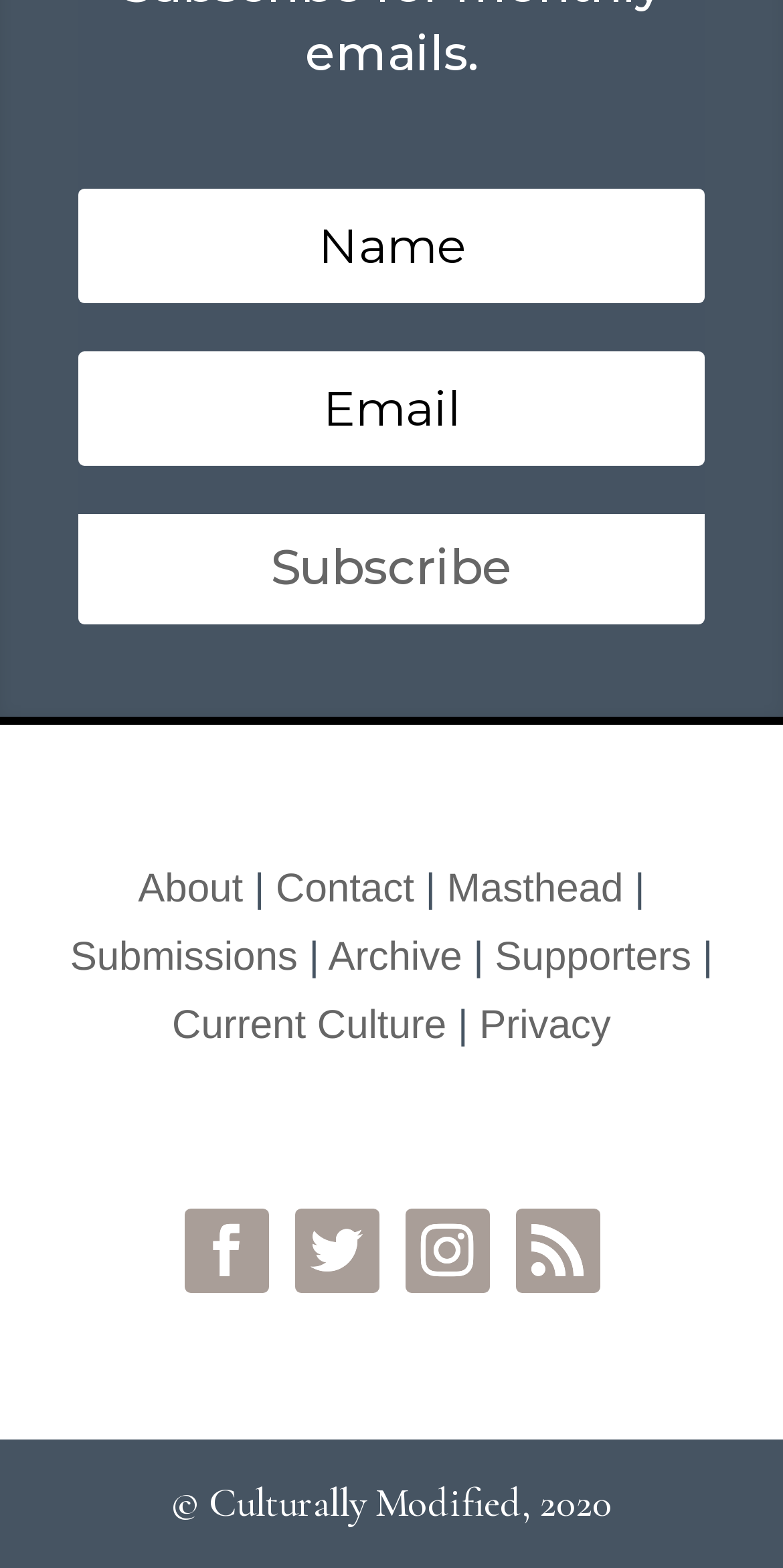Determine the bounding box coordinates of the clickable region to follow the instruction: "Click the Masthead link".

[0.571, 0.553, 0.796, 0.581]